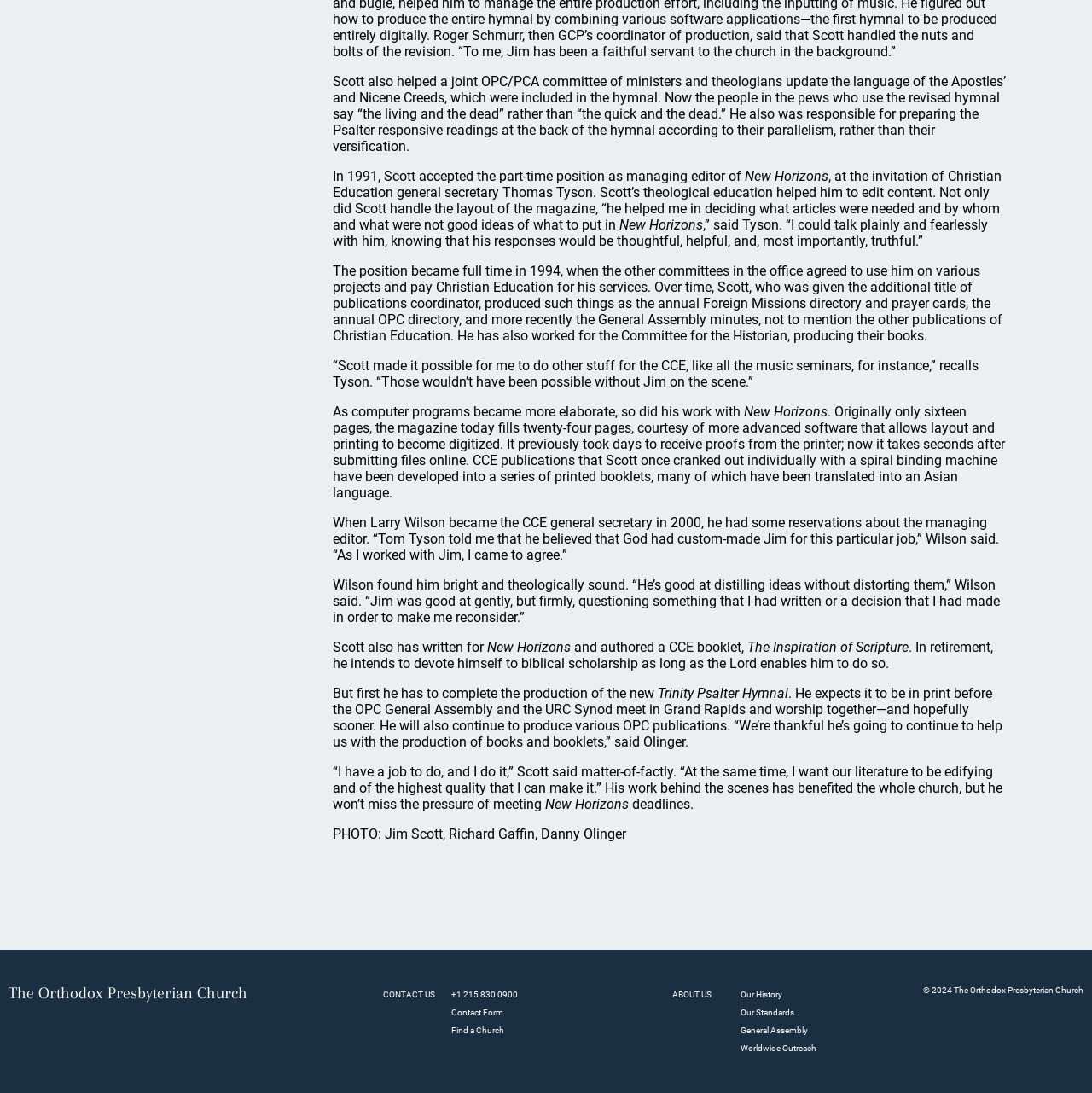Provide the bounding box coordinates in the format (top-left x, top-left y, bottom-right x, bottom-right y). All values are floating point numbers between 0 and 1. Determine the bounding box coordinate of the UI element described as: Find a Church

[0.413, 0.938, 0.462, 0.947]